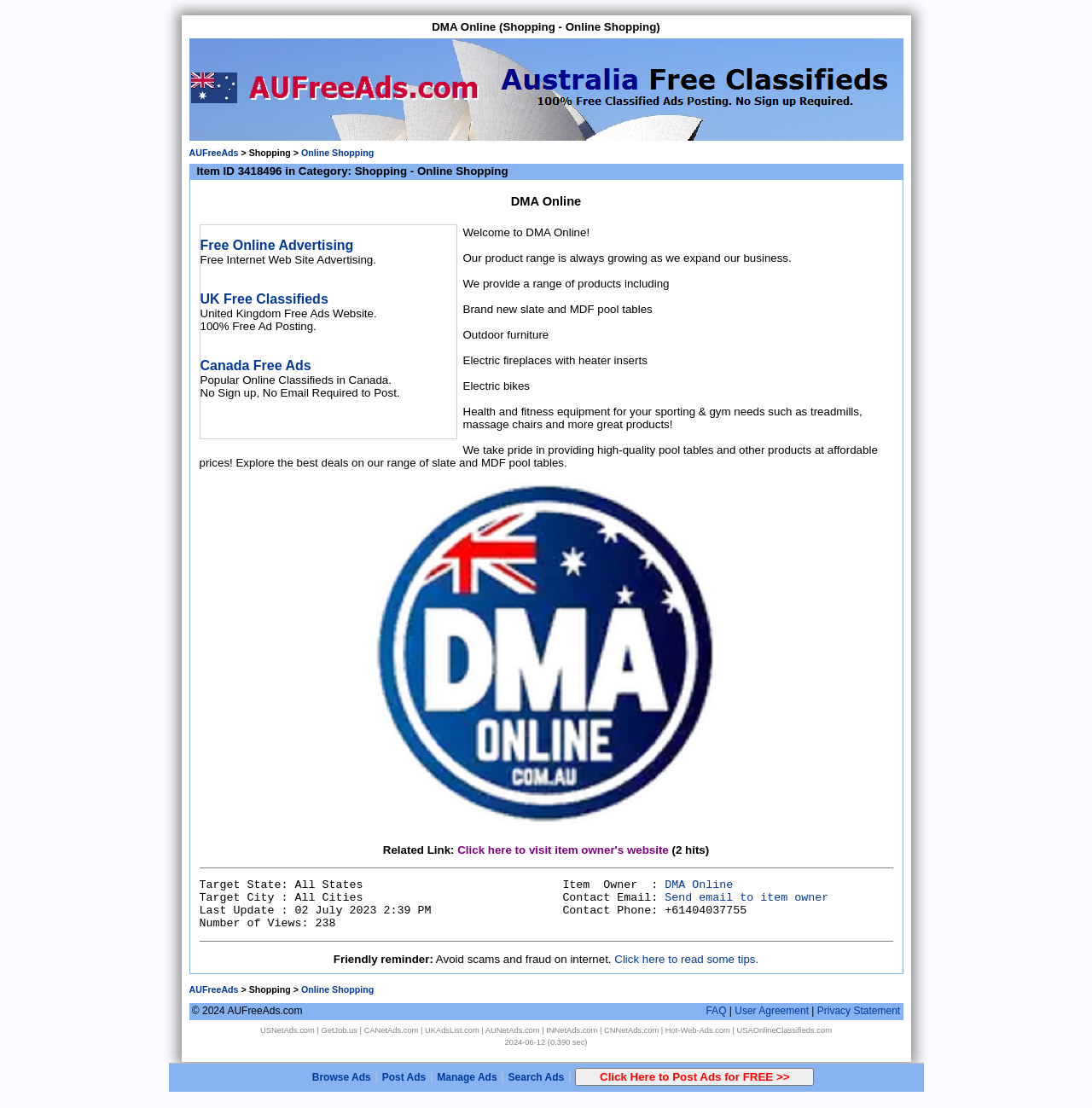What is the name of the online shopping platform?
Using the visual information, answer the question in a single word or phrase.

DMA Online